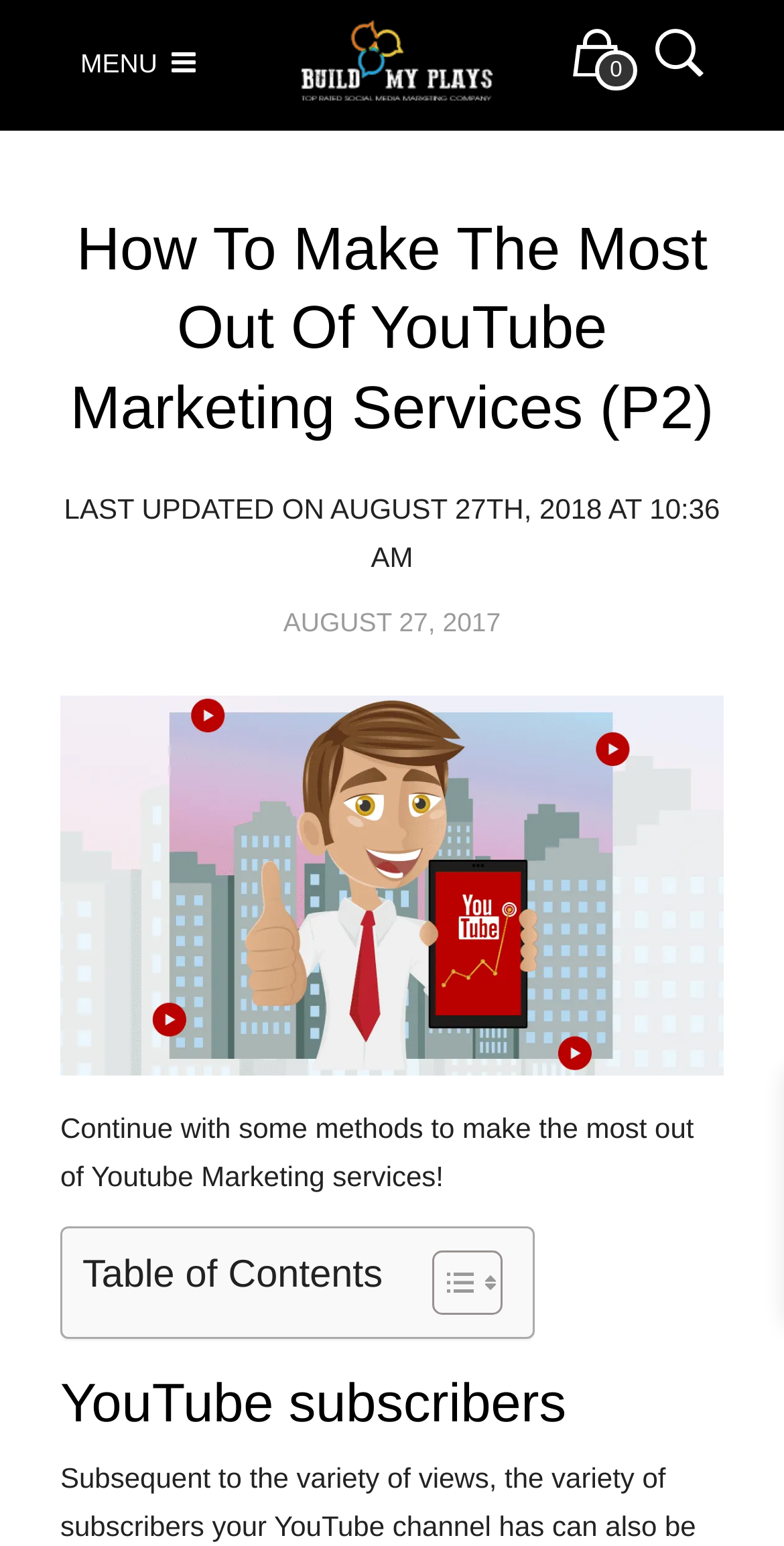What is the purpose of the link 'MENU'
Please utilize the information in the image to give a detailed response to the question.

I found the link 'MENU' at the top of the webpage, but it doesn't specify its purpose. It might be a navigation menu, but it's not clear.